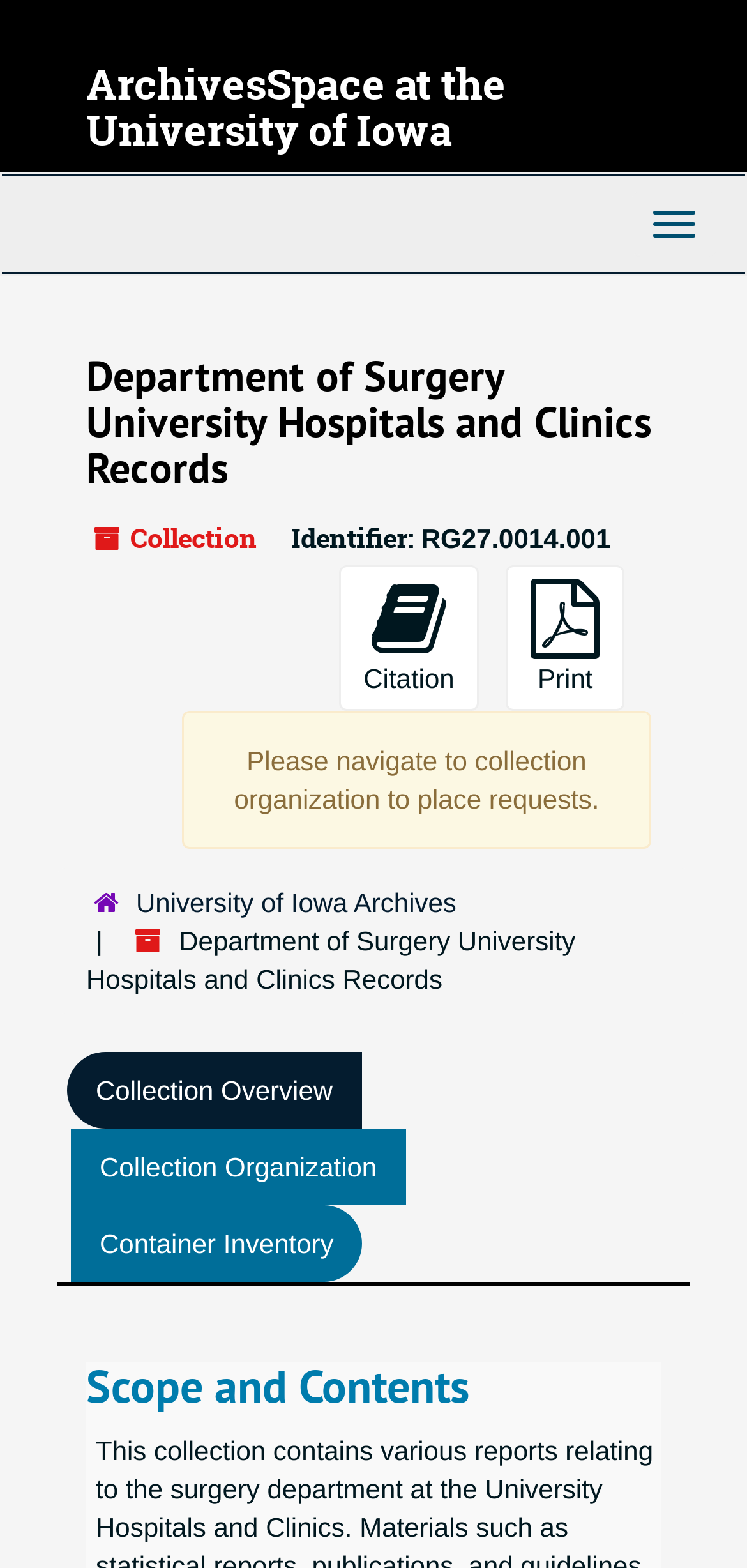Determine the bounding box coordinates of the section to be clicked to follow the instruction: "View Collection Overview". The coordinates should be given as four float numbers between 0 and 1, formatted as [left, top, right, bottom].

[0.09, 0.67, 0.484, 0.719]